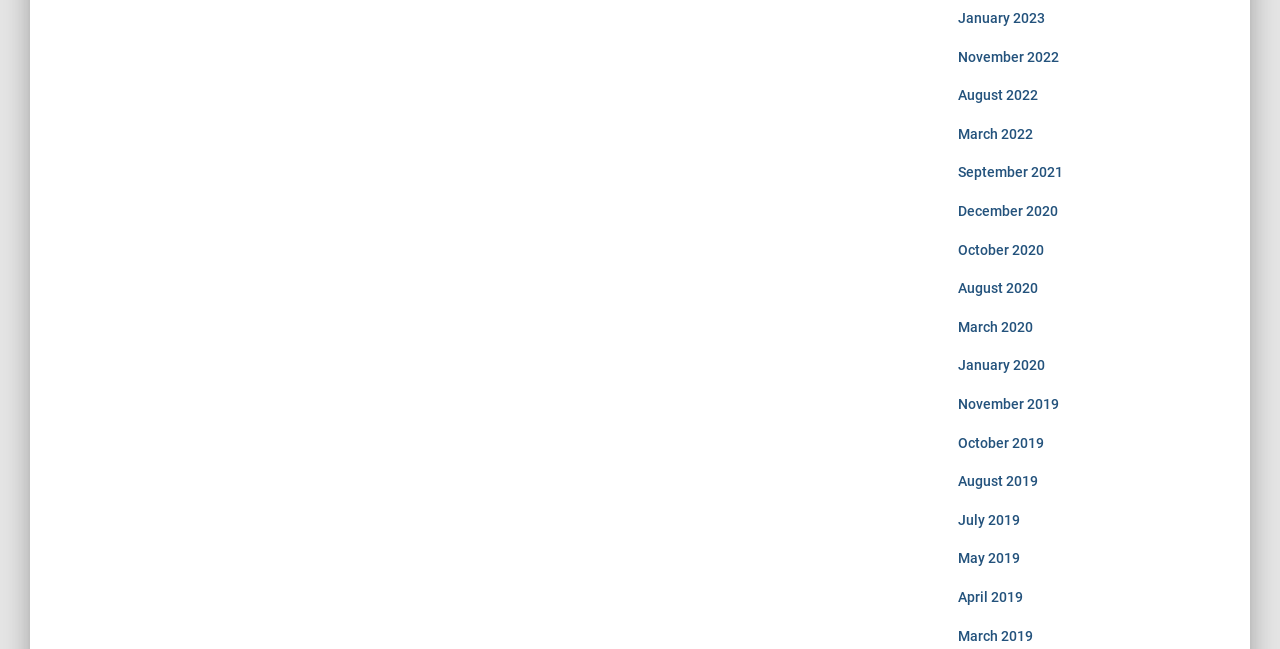Find the bounding box coordinates of the clickable area that will achieve the following instruction: "view March 2022".

[0.748, 0.194, 0.807, 0.219]